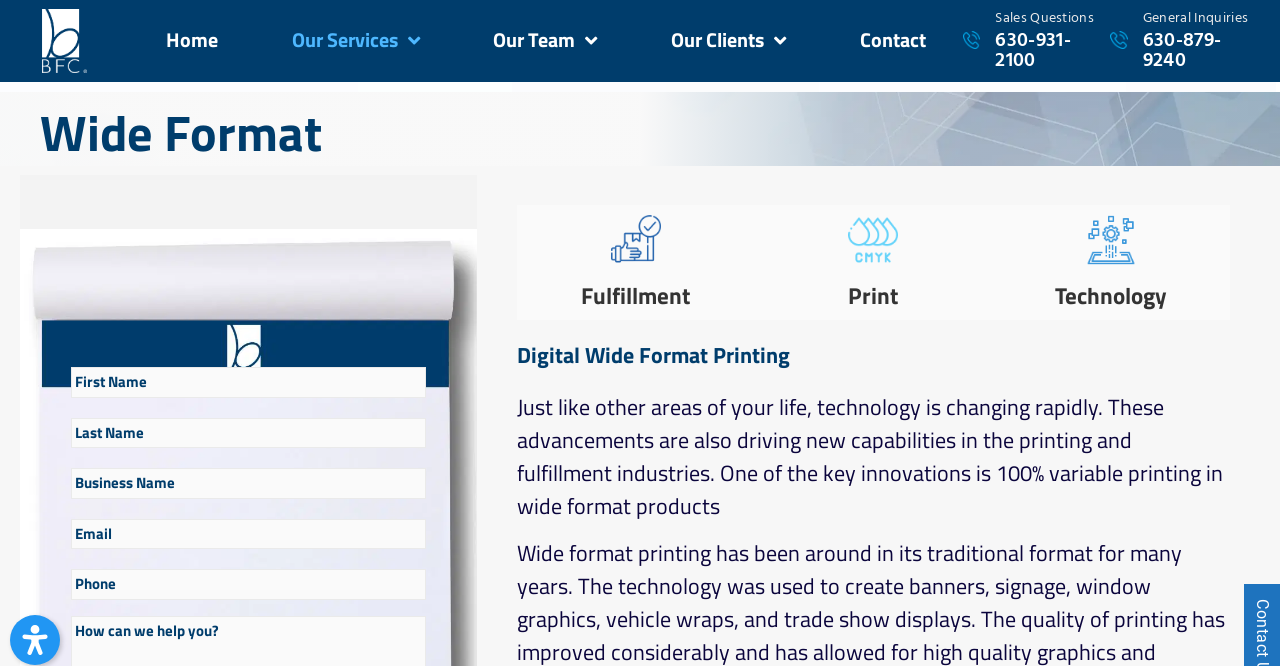Using the element description provided, determine the bounding box coordinates in the format (top-left x, top-left y, bottom-right x, bottom-right y). Ensure that all values are floating point numbers between 0 and 1. Element description: parent_node: Skip to content

[0.008, 0.923, 0.047, 0.998]